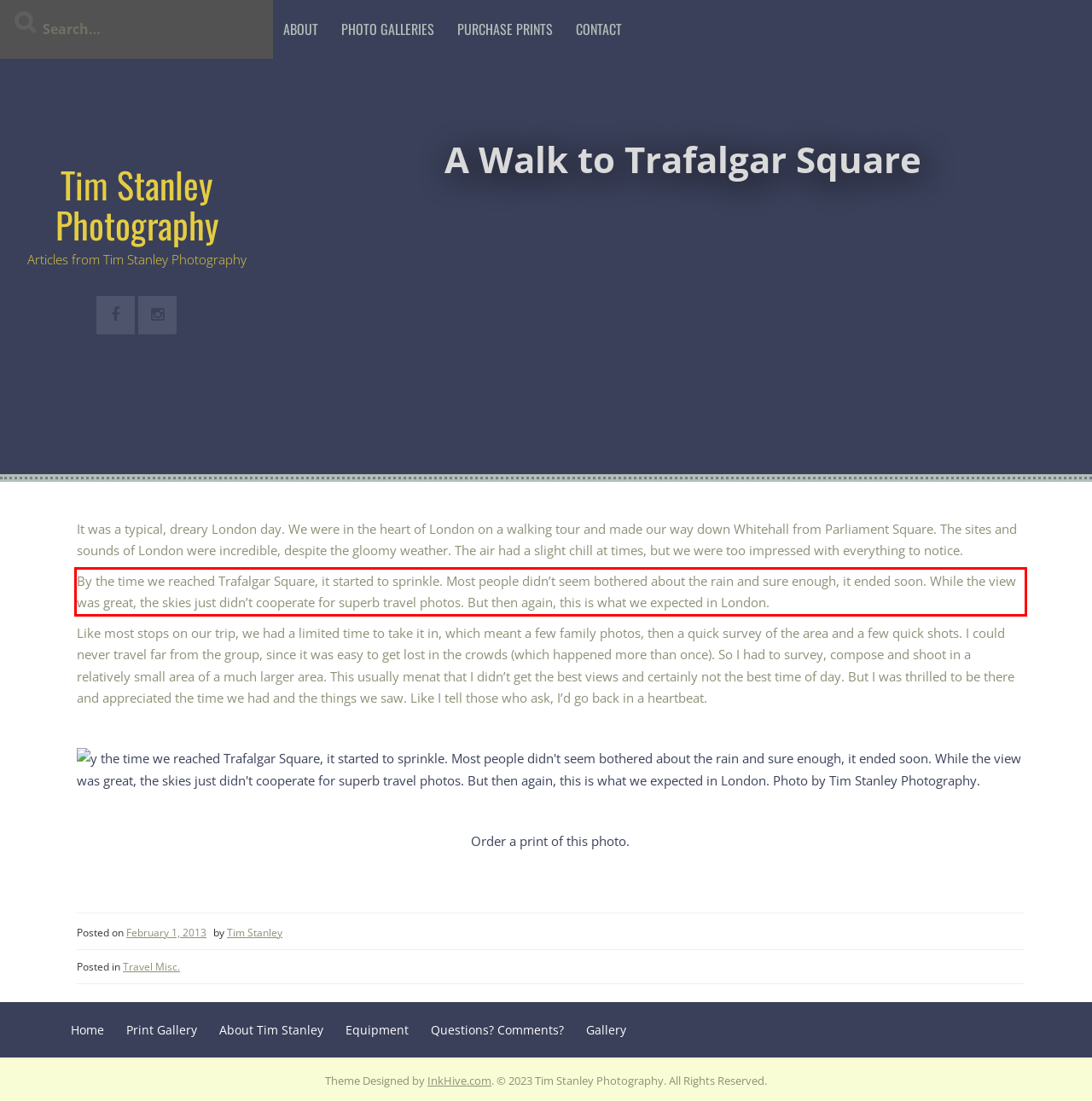There is a screenshot of a webpage with a red bounding box around a UI element. Please use OCR to extract the text within the red bounding box.

By the time we reached Trafalgar Square, it started to sprinkle. Most people didn’t seem bothered about the rain and sure enough, it ended soon. While the view was great, the skies just didn’t cooperate for superb travel photos. But then again, this is what we expected in London.